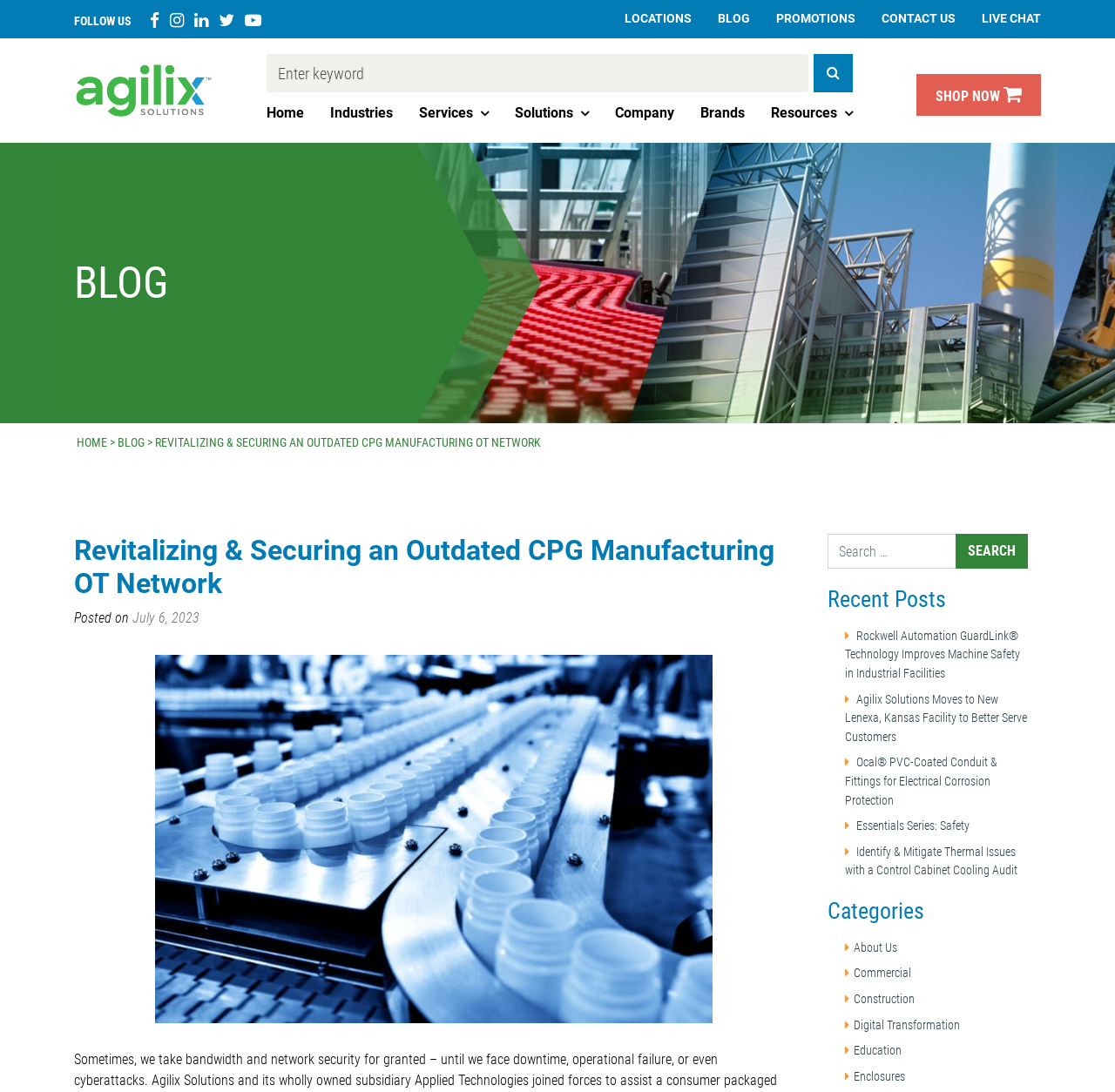Provide a short answer using a single word or phrase for the following question: 
What is the category of the blog post 'Rockwell Automation GuardLink Technology Improves Machine Safety in Industrial Facilities'?

Not specified